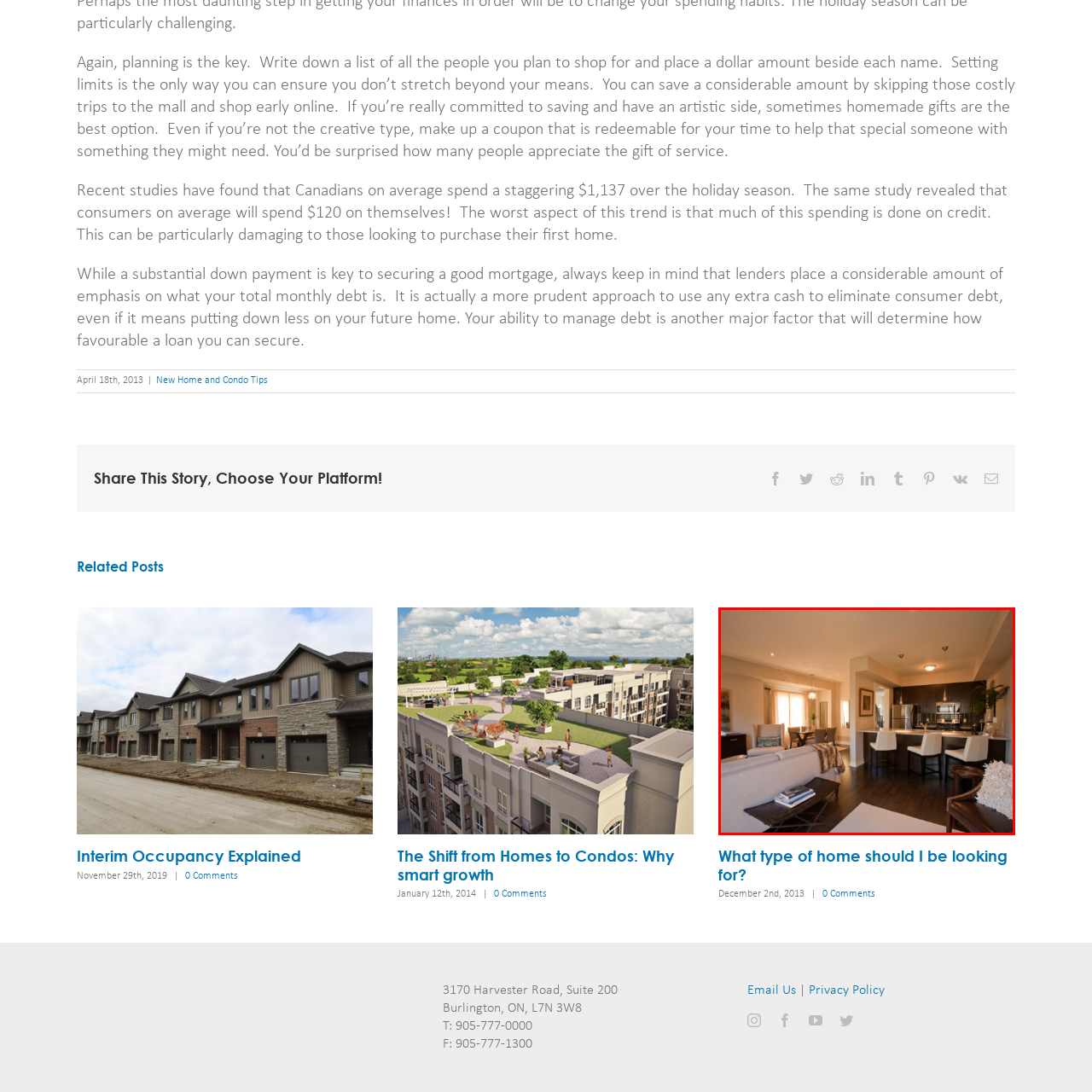What type of lighting is above the kitchen island?
Direct your attention to the image marked by the red bounding box and provide a detailed answer based on the visual details available.

The caption specifically states that 'pendant lighting above the kitchen island adds to the modern vibe', indicating that the type of lighting above the kitchen island is pendant lighting.